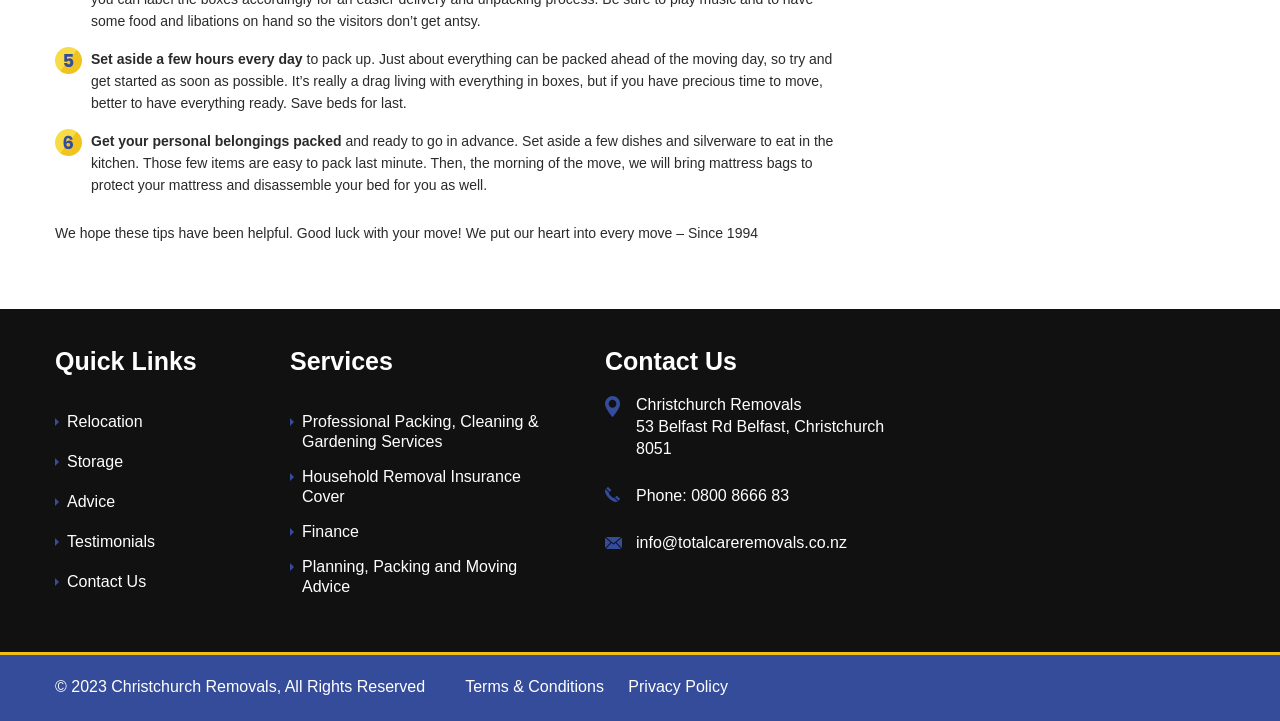Bounding box coordinates should be in the format (top-left x, top-left y, bottom-right x, bottom-right y) and all values should be floating point numbers between 0 and 1. Determine the bounding box coordinate for the UI element described as: Terms & Conditions

[0.363, 0.94, 0.472, 0.964]